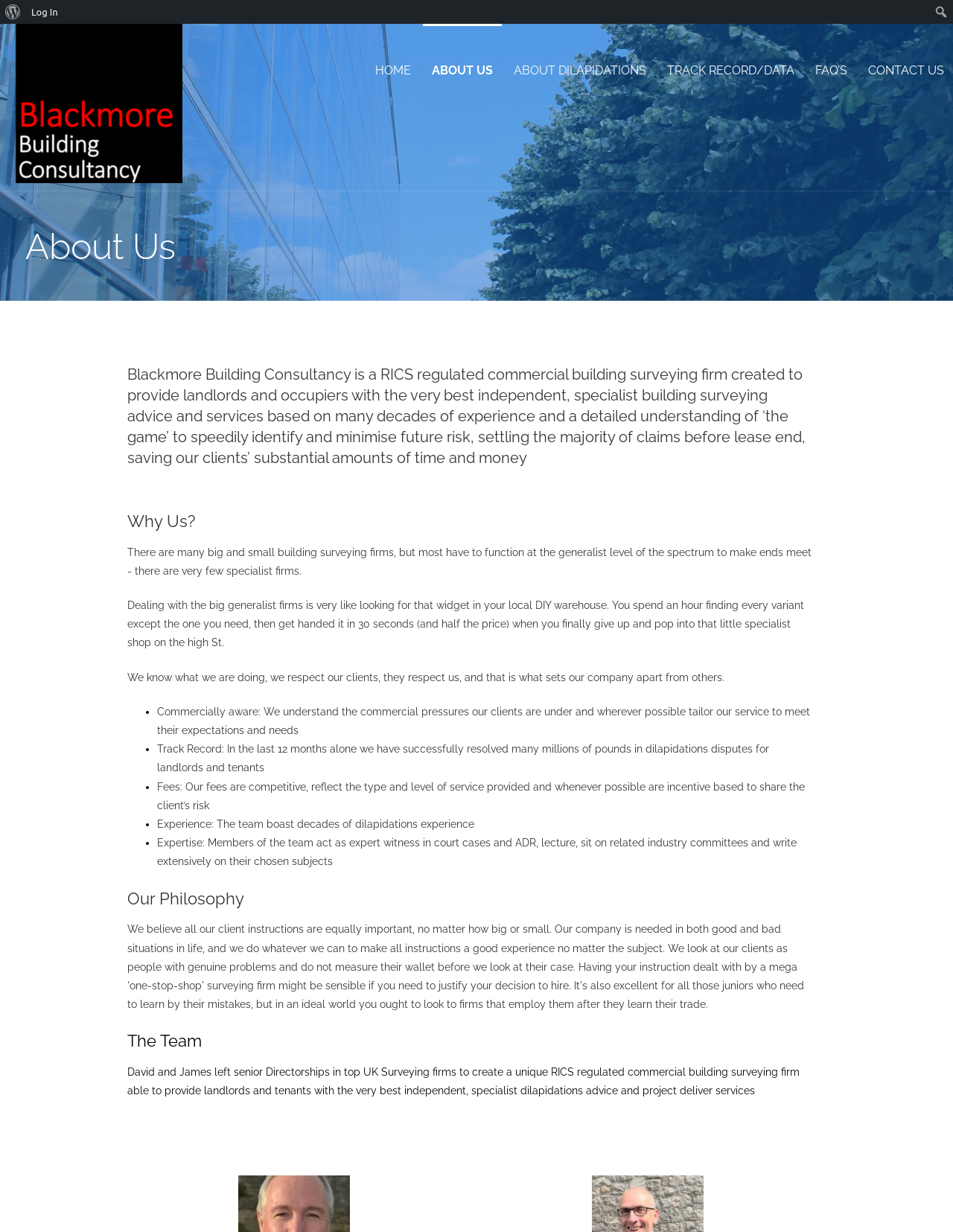For the given element description FAQ’s, determine the bounding box coordinates of the UI element. The coordinates should follow the format (top-left x, top-left y, bottom-right x, bottom-right y) and be within the range of 0 to 1.

[0.846, 0.019, 0.898, 0.095]